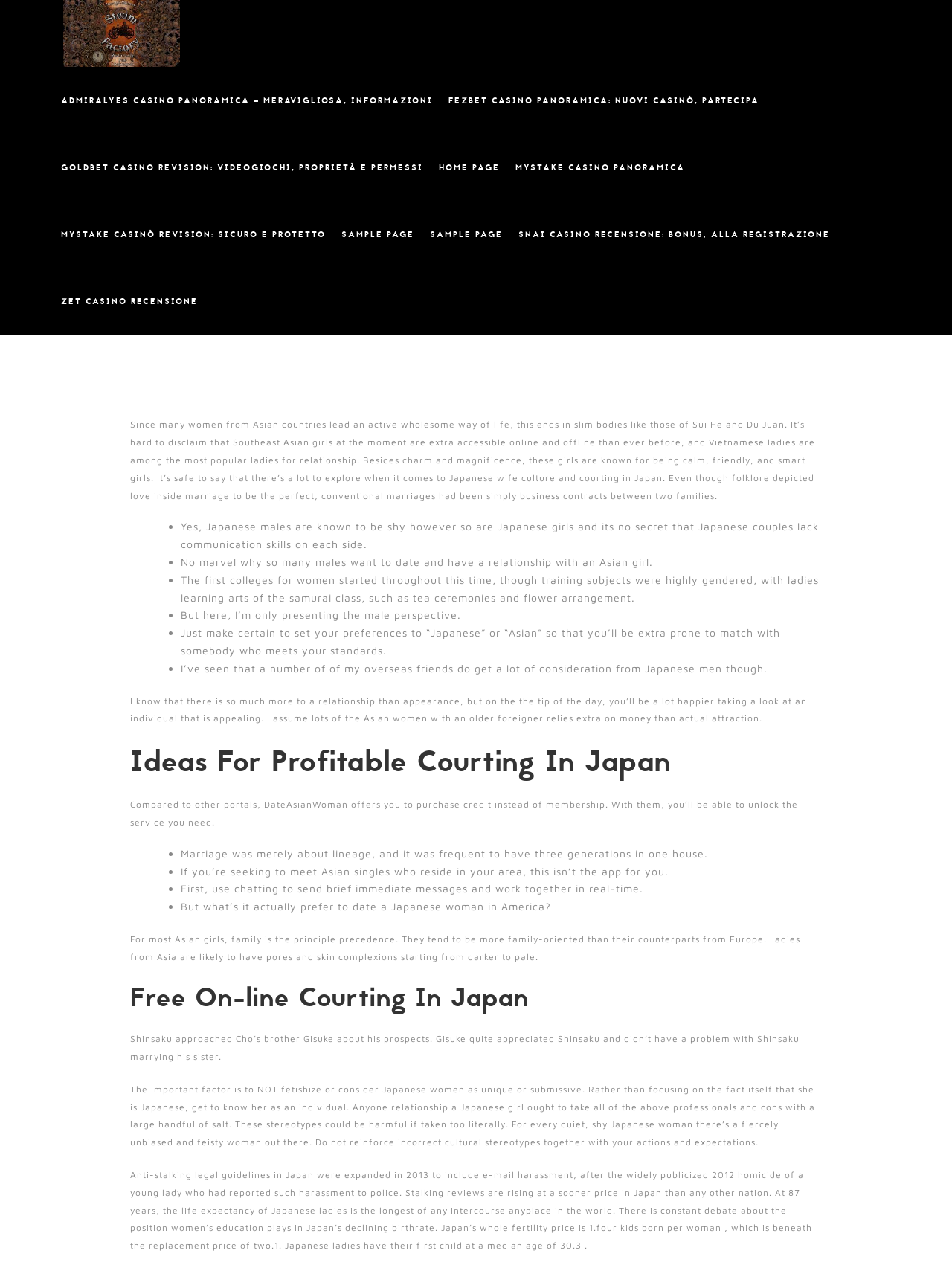What is a common priority for most Asian girls?
Could you answer the question with a detailed and thorough explanation?

According to the text on the webpage, 'For most Asian girls, family is the main priority. They tend to be more family-oriented than their counterparts from Europe.'